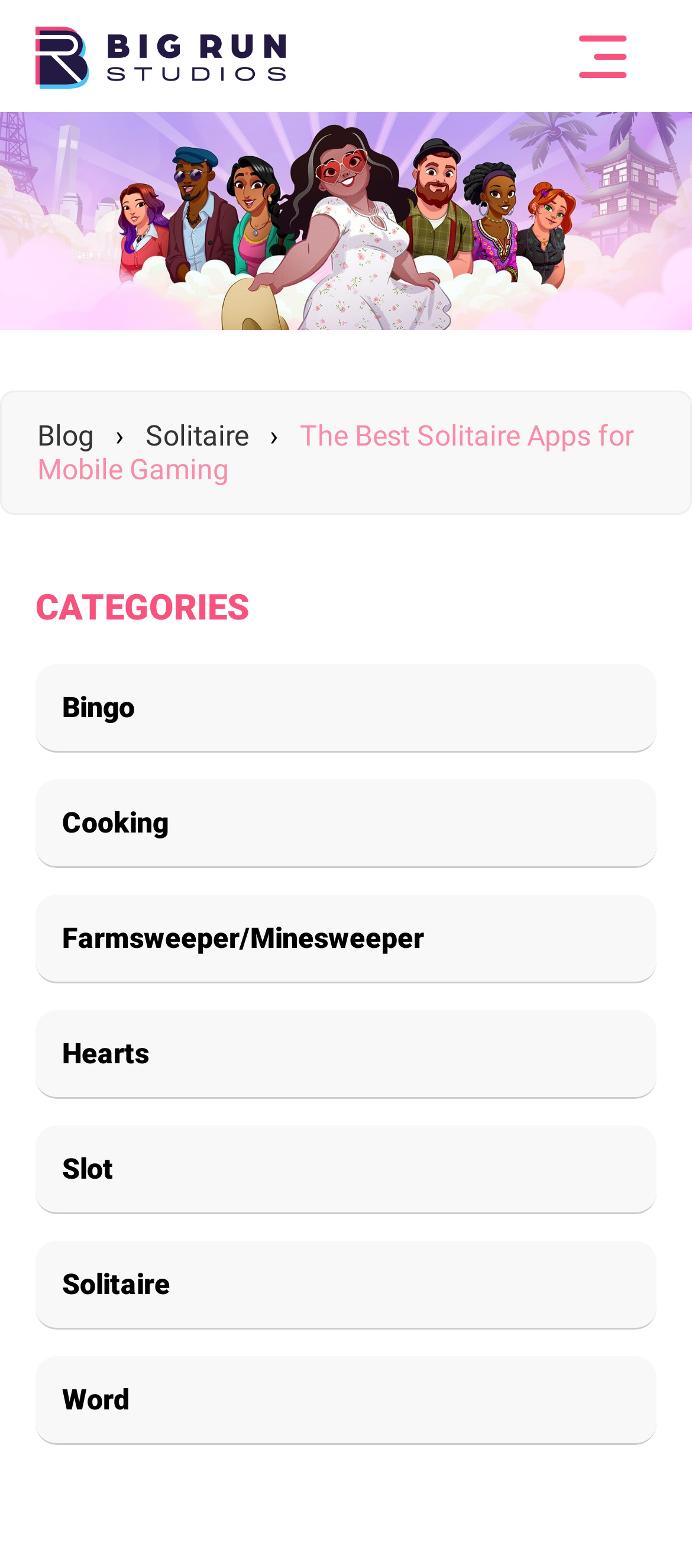Find the bounding box coordinates of the element's region that should be clicked in order to follow the given instruction: "open the blog". The coordinates should consist of four float numbers between 0 and 1, i.e., [left, top, right, bottom].

[0.054, 0.267, 0.136, 0.289]